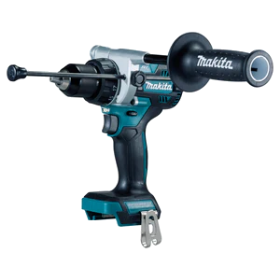Formulate a detailed description of the image content.

The image features a **Makita DHP486Z 18V Combi Drill**, showcasing a modern design that combines functionality and ergonomics. The drill is predominantly a striking teal and black, highlighting its robust build suitable for both professional and DIY tasks. It includes a keyless chuck for easy bit changes and a powerful motor designed to efficiently tackle various materials. The rubber grip handle offers comfort during prolonged use, ensuring control and stability. This drill represents Makita's commitment to quality and innovation in their tools, making it a reliable choice for users who demand performance and durability.